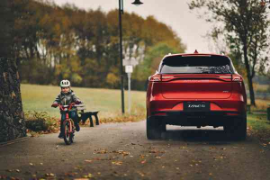Respond with a single word or short phrase to the following question: 
What season is hinted at in the surrounding landscape?

autumn